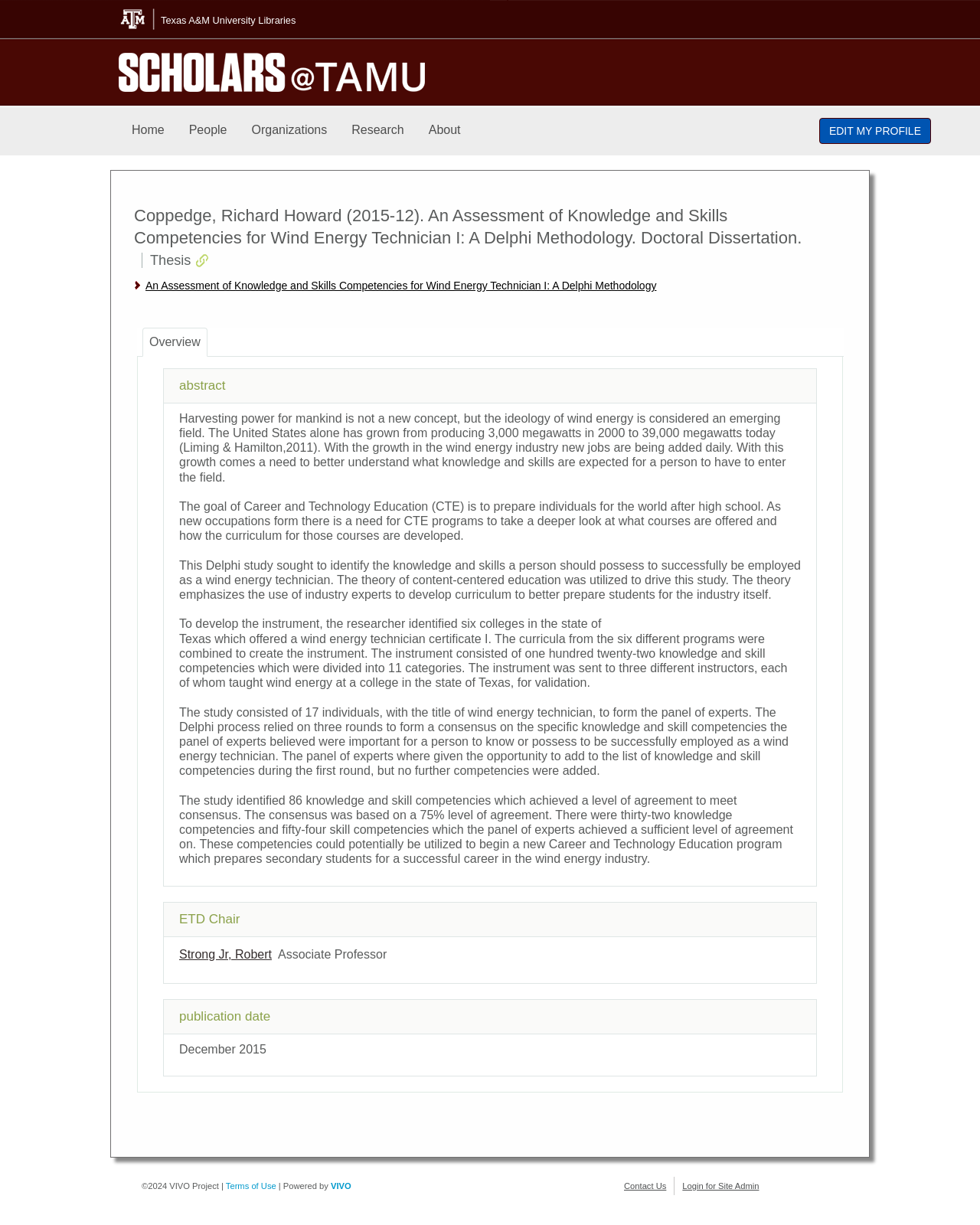Give the bounding box coordinates for this UI element: "Strong Jr, Robert". The coordinates should be four float numbers between 0 and 1, arranged as [left, top, right, bottom].

[0.183, 0.773, 0.277, 0.784]